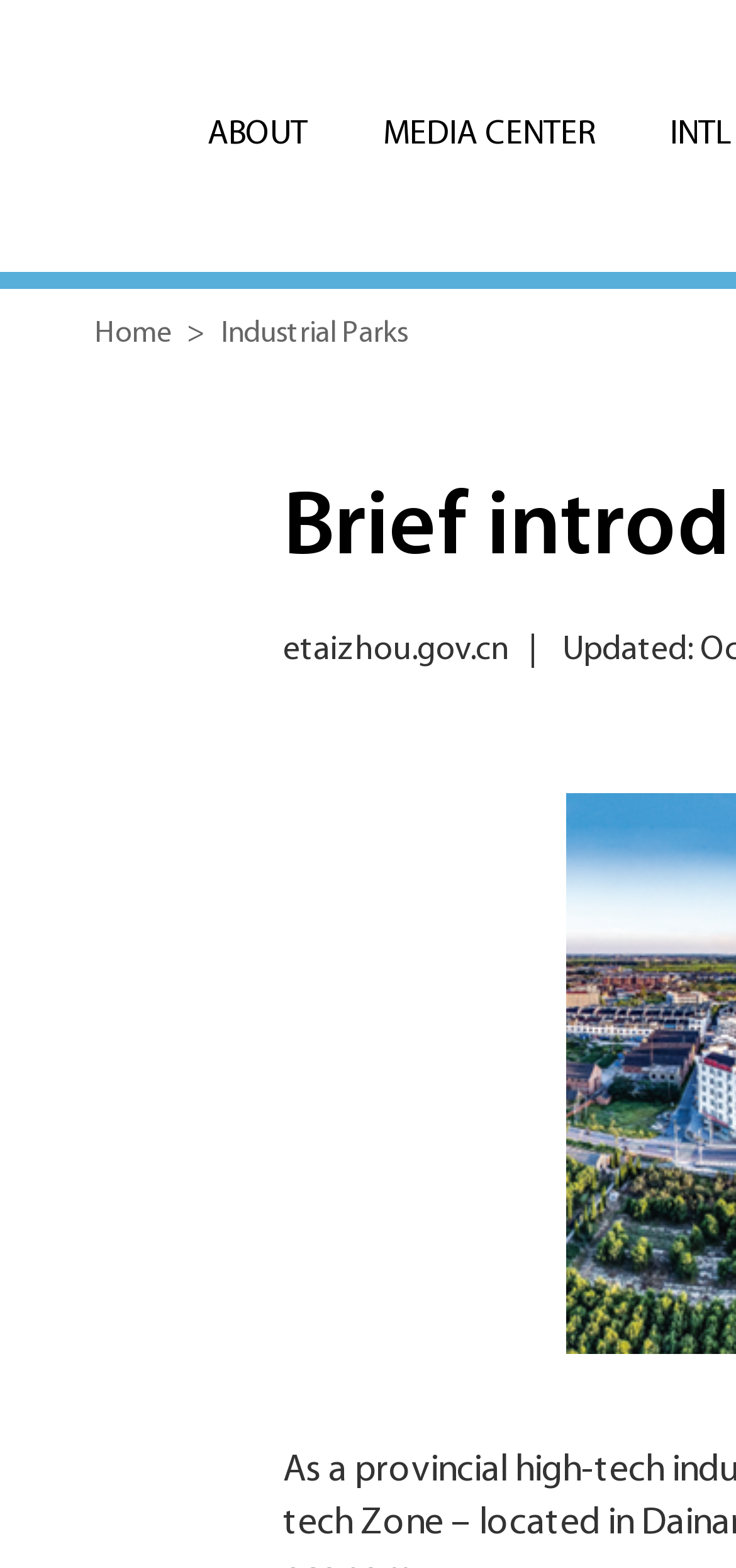Elaborate on the different components and information displayed on the webpage.

The webpage is about the brief introduction of Xinghua High-tech Zone. At the top, there are four links: "ABOUT" and "MEDIA CENTER" are positioned side by side, taking up about half of the width, while "Home" and "Industrial Parks" are placed below them, with a ">" symbol in between. 

Below these links, there is a footer section with two pieces of text: "etaizhou.gov.cn" and a "|" symbol, which are positioned at the bottom center of the page.